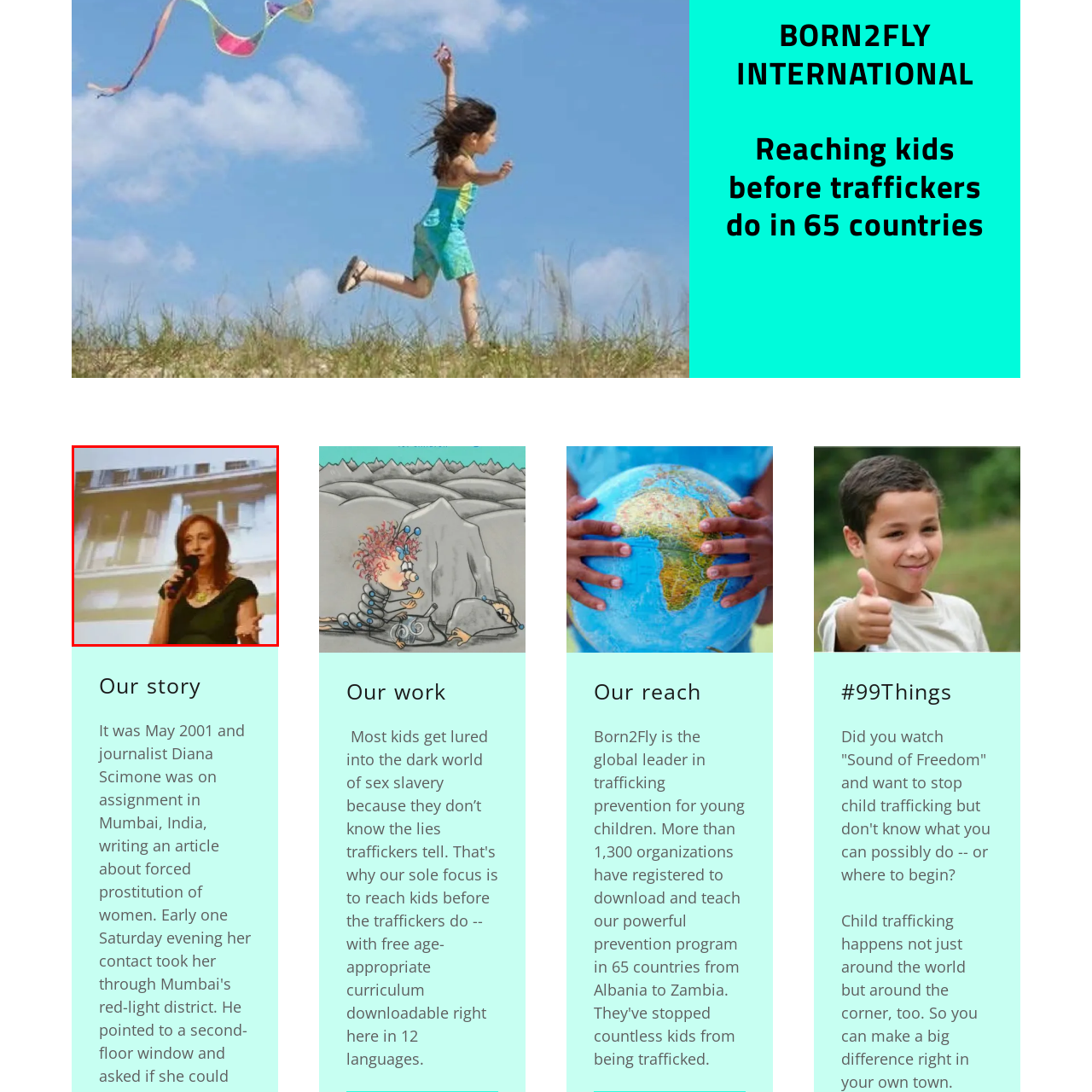Pay attention to the image inside the red rectangle, What is the possible mission of the organization mentioned? Answer briefly with a single word or phrase.

protecting children from trafficking